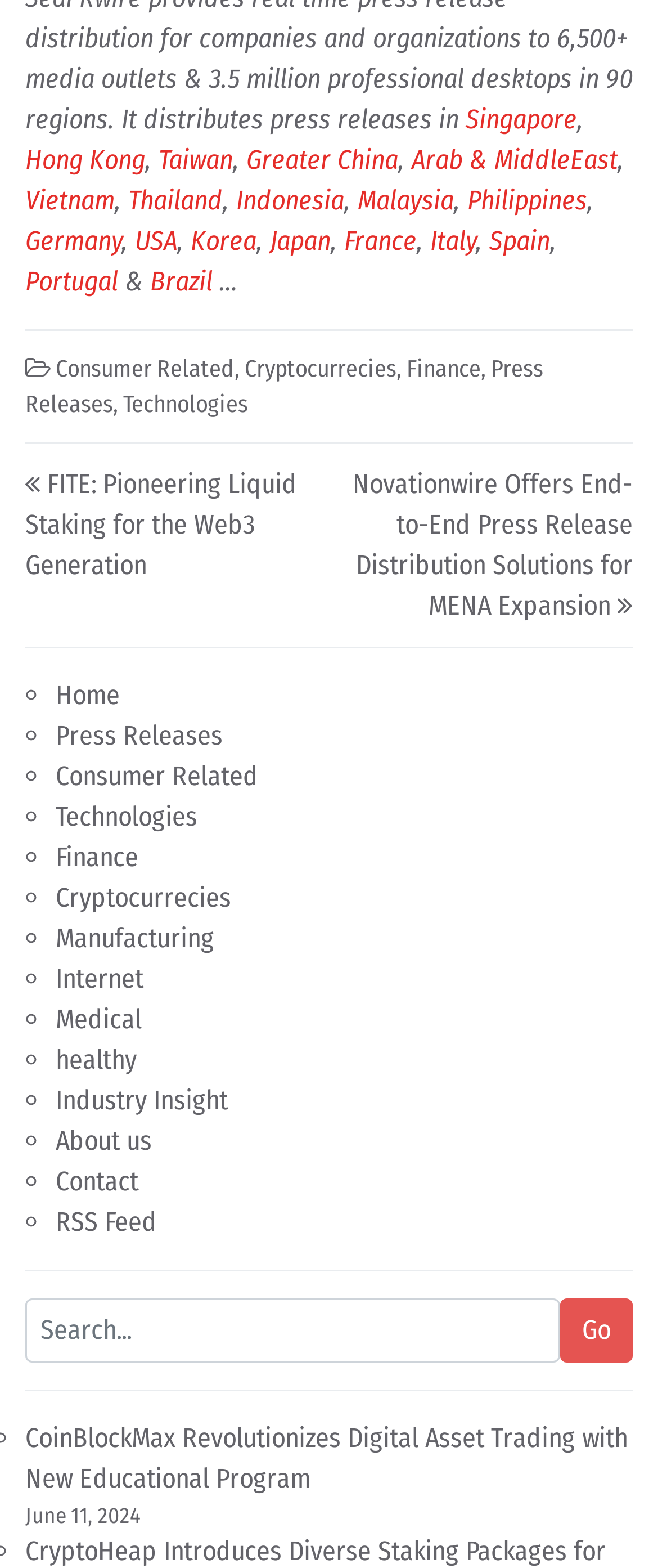Show the bounding box coordinates of the region that should be clicked to follow the instruction: "Search for something."

[0.038, 0.828, 0.851, 0.869]